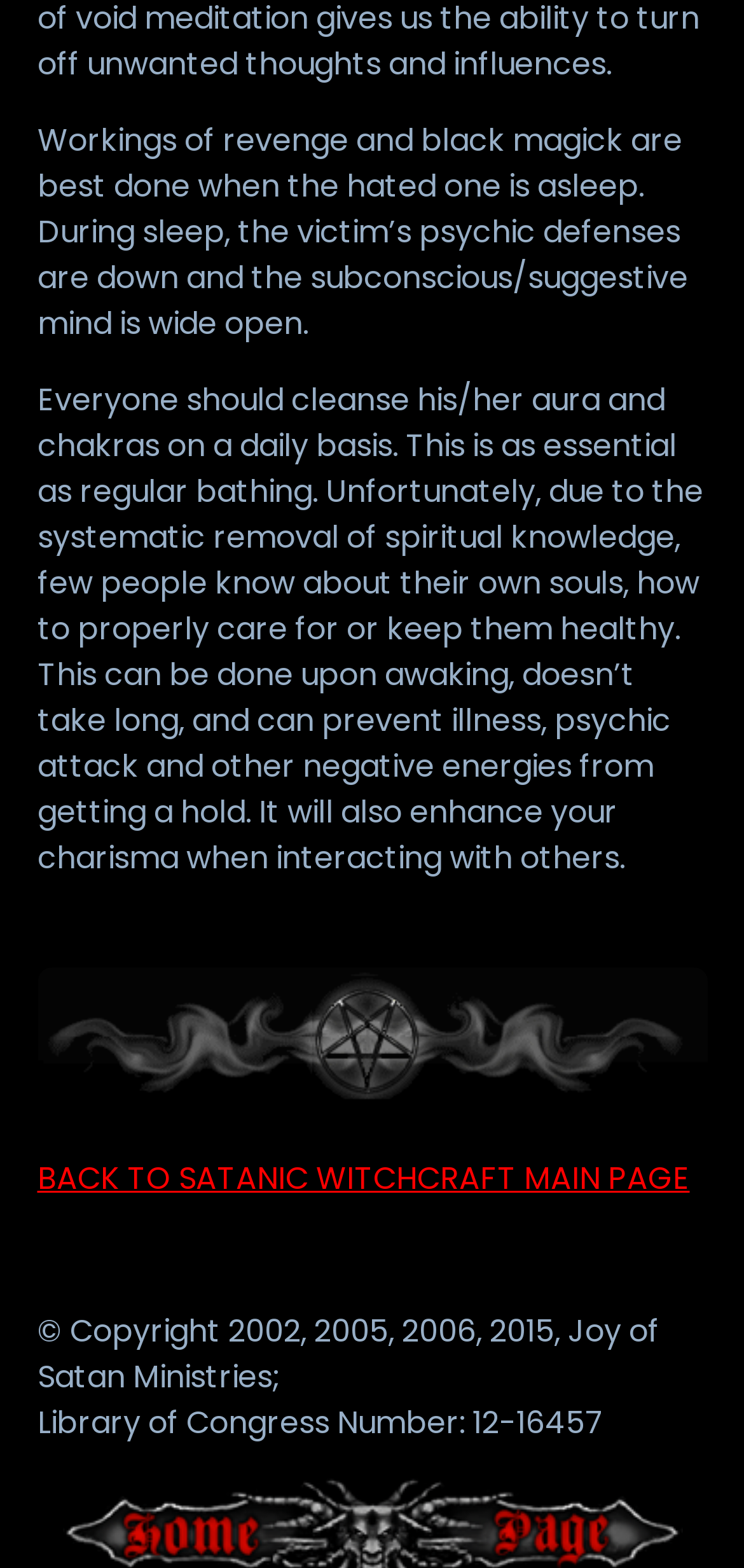Can you look at the image and give a comprehensive answer to the question:
What is the copyright year of the webpage content?

The copyright information is provided at the bottom of the webpage, stating that the content is copyrighted by Joy of Satan Ministries in the years 2002, 2005, 2006, and 2015.